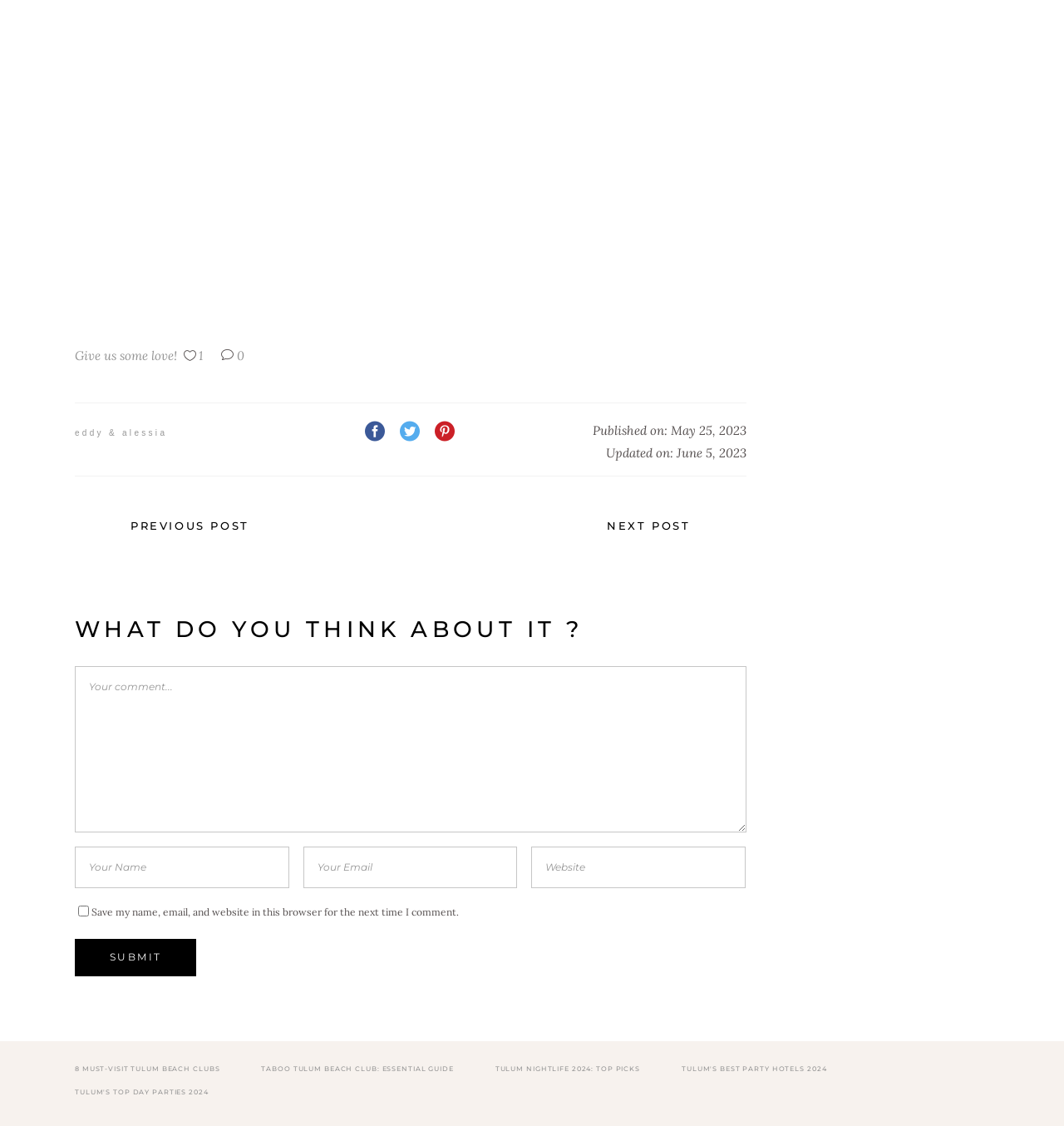Pinpoint the bounding box coordinates of the clickable element to carry out the following instruction: "Click the 'NEXT POST' link."

[0.386, 0.451, 0.701, 0.483]